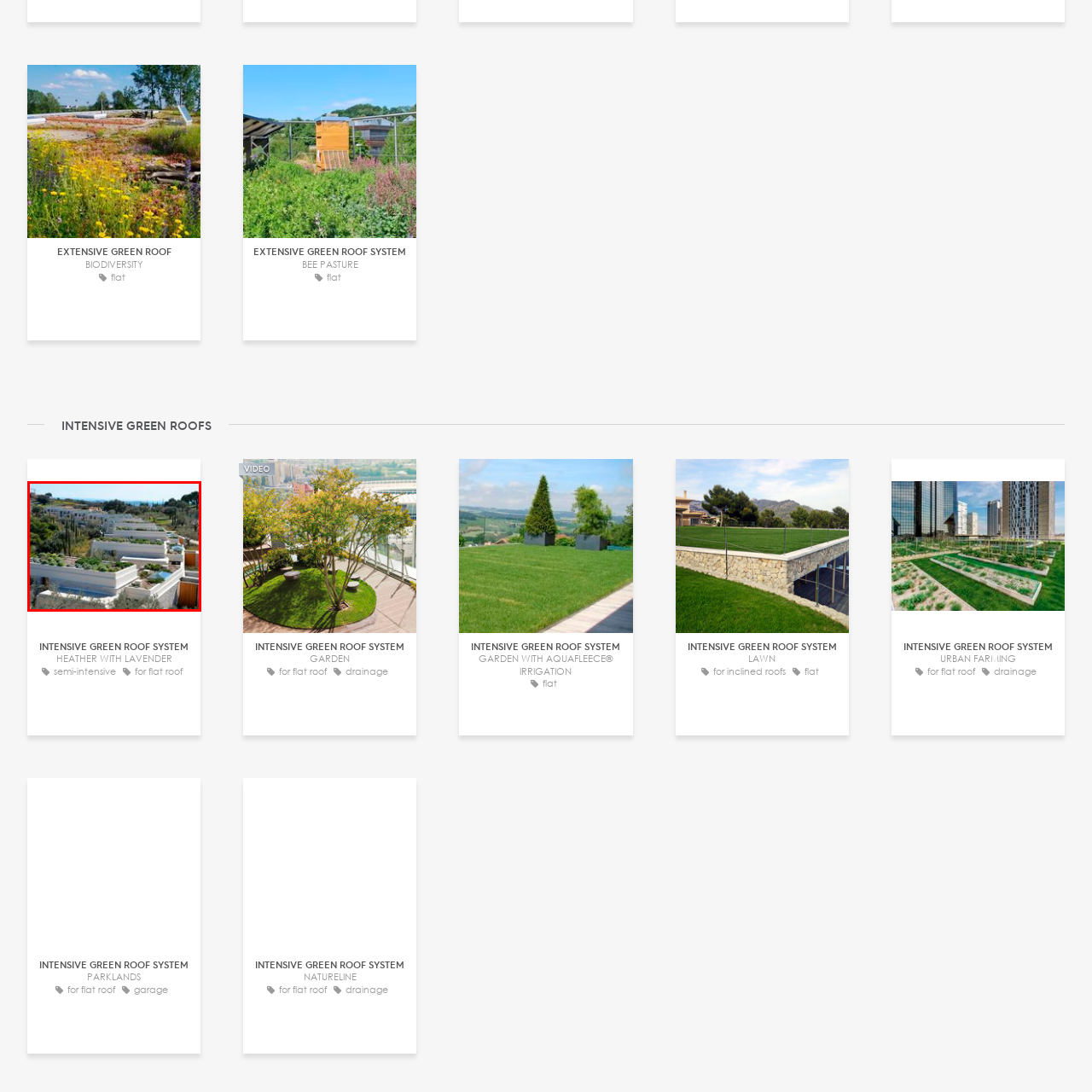What is emphasized by this setting?
Focus on the area marked by the red bounding box and respond to the question with as much detail as possible.

The caption highlights the beauty of green architecture and emphasizes the importance of sustainable building practices that promote environmental health and urban greening, indicating that the setting is meant to showcase the significance of eco-friendly design.